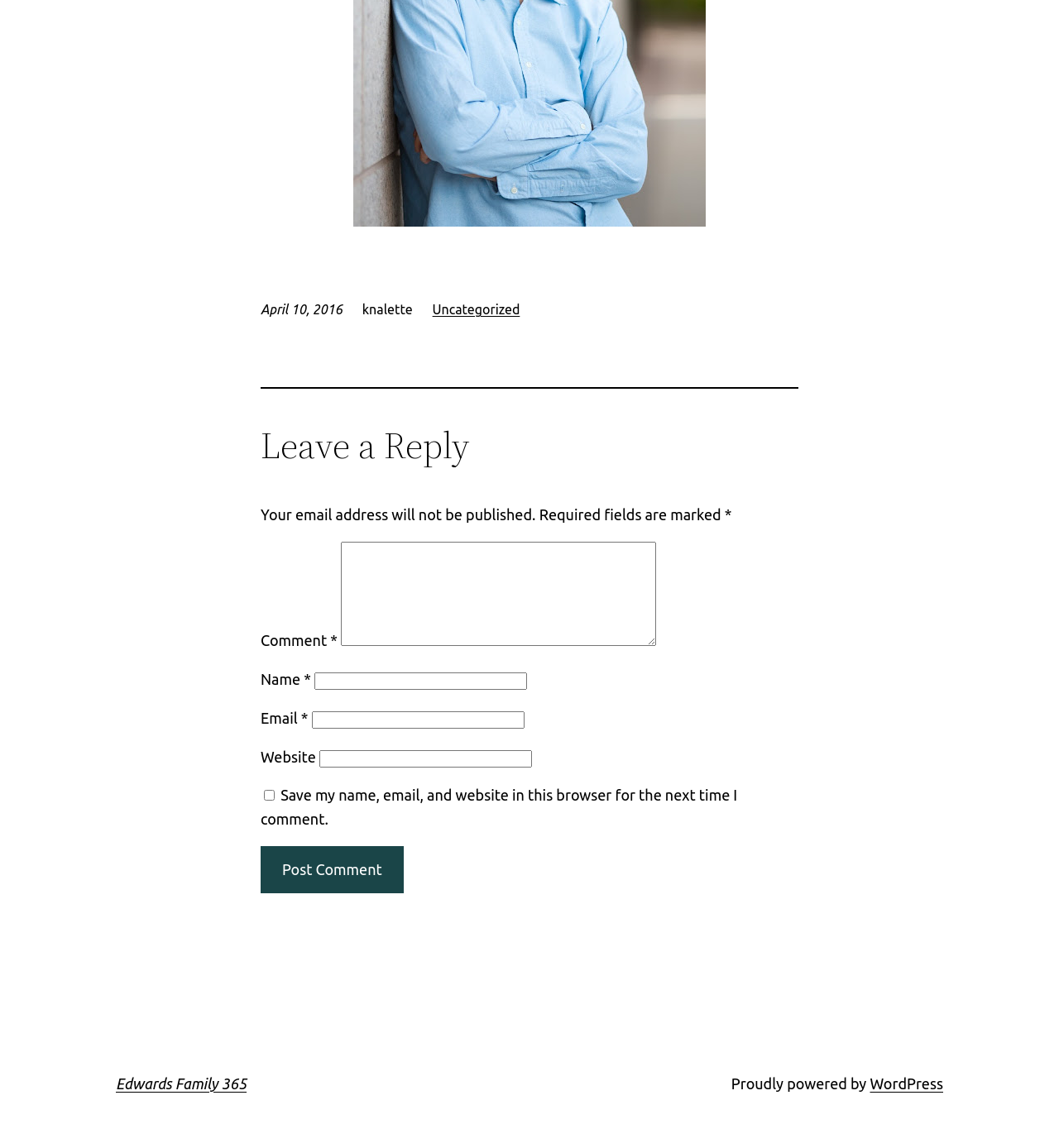Identify the bounding box coordinates of the area that should be clicked in order to complete the given instruction: "Type your comment in the 'Comment' field". The bounding box coordinates should be four float numbers between 0 and 1, i.e., [left, top, right, bottom].

[0.322, 0.472, 0.62, 0.563]